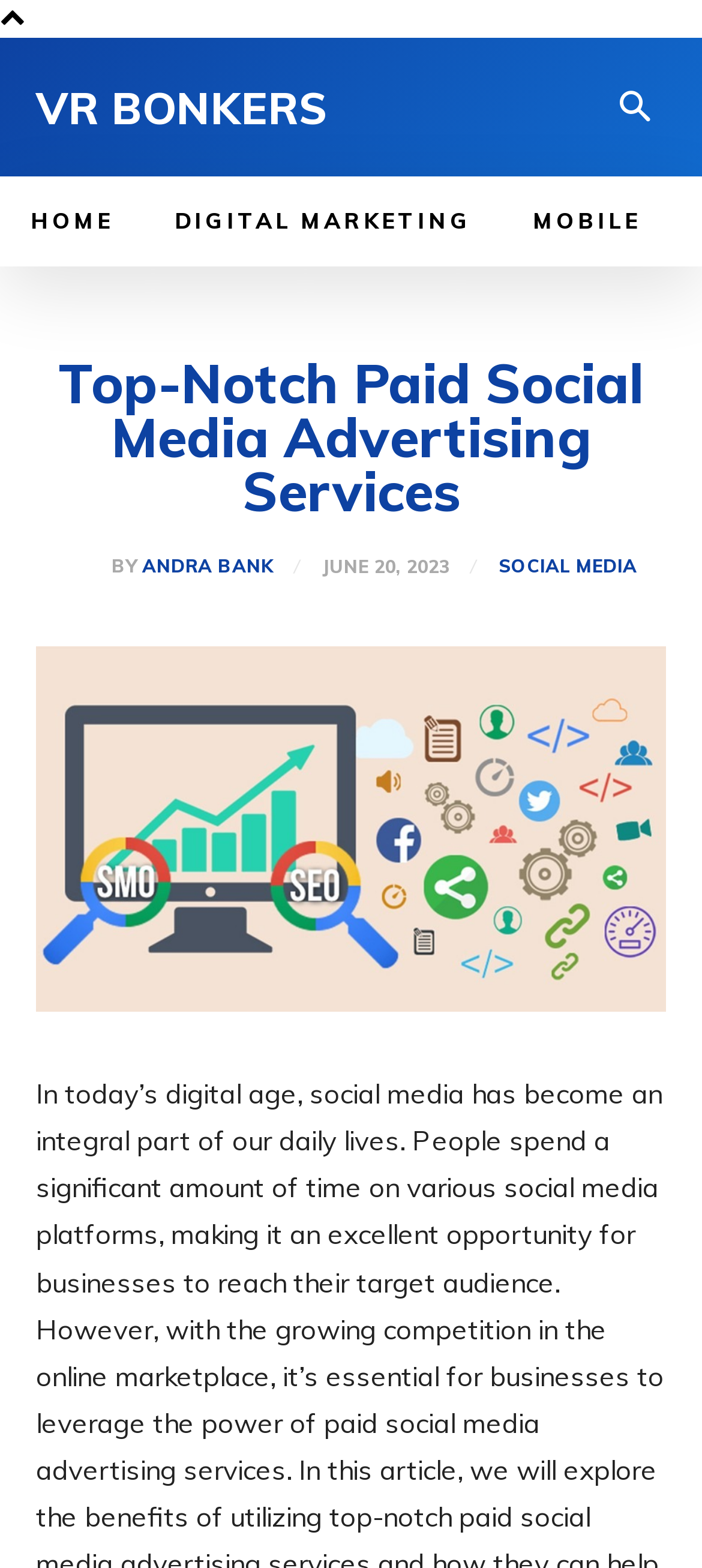Extract the main heading from the webpage content.

Top-Notch Paid Social Media Advertising Services